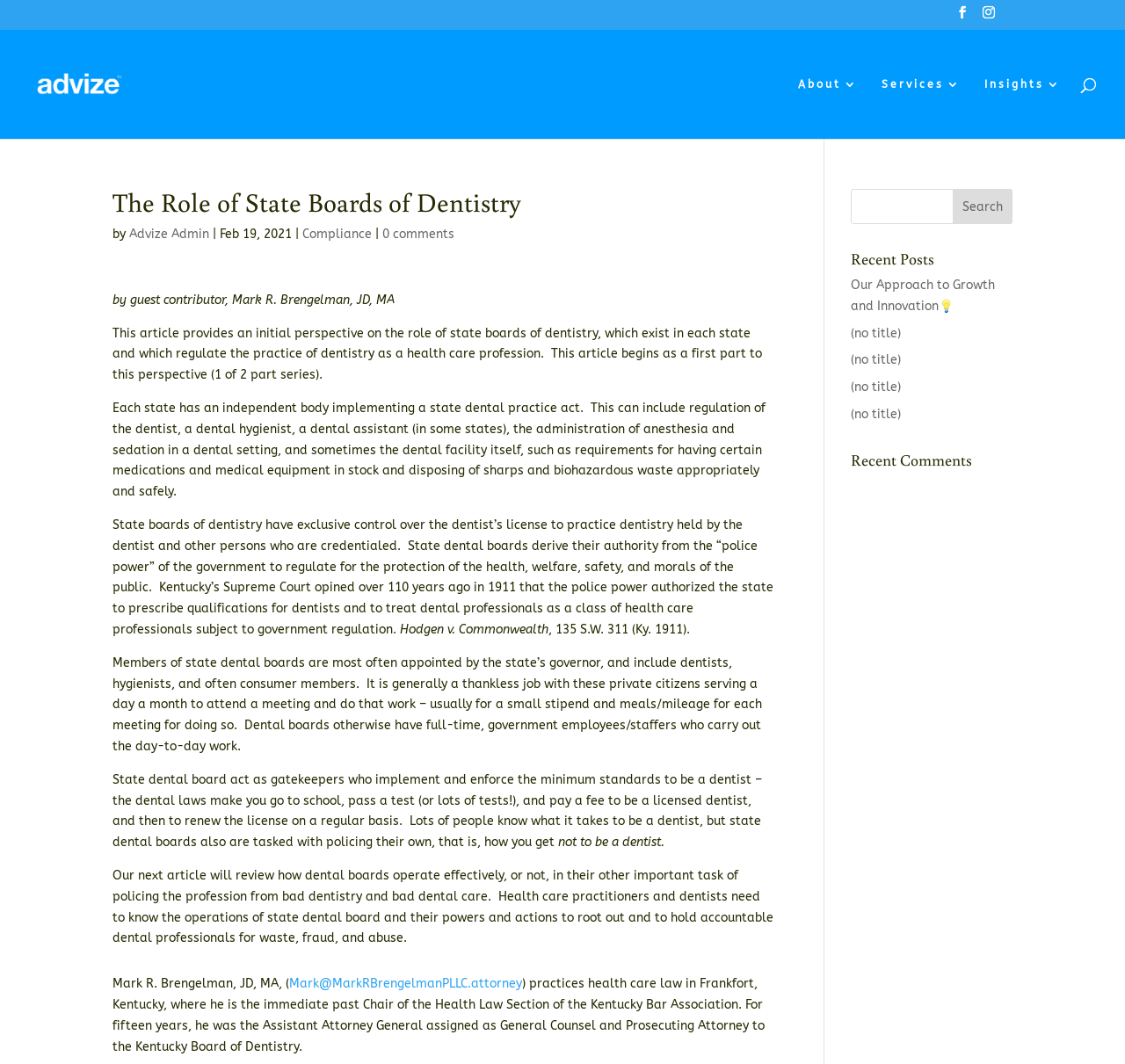Please find the bounding box coordinates of the section that needs to be clicked to achieve this instruction: "Learn about GRAPHIC DESIGN".

None